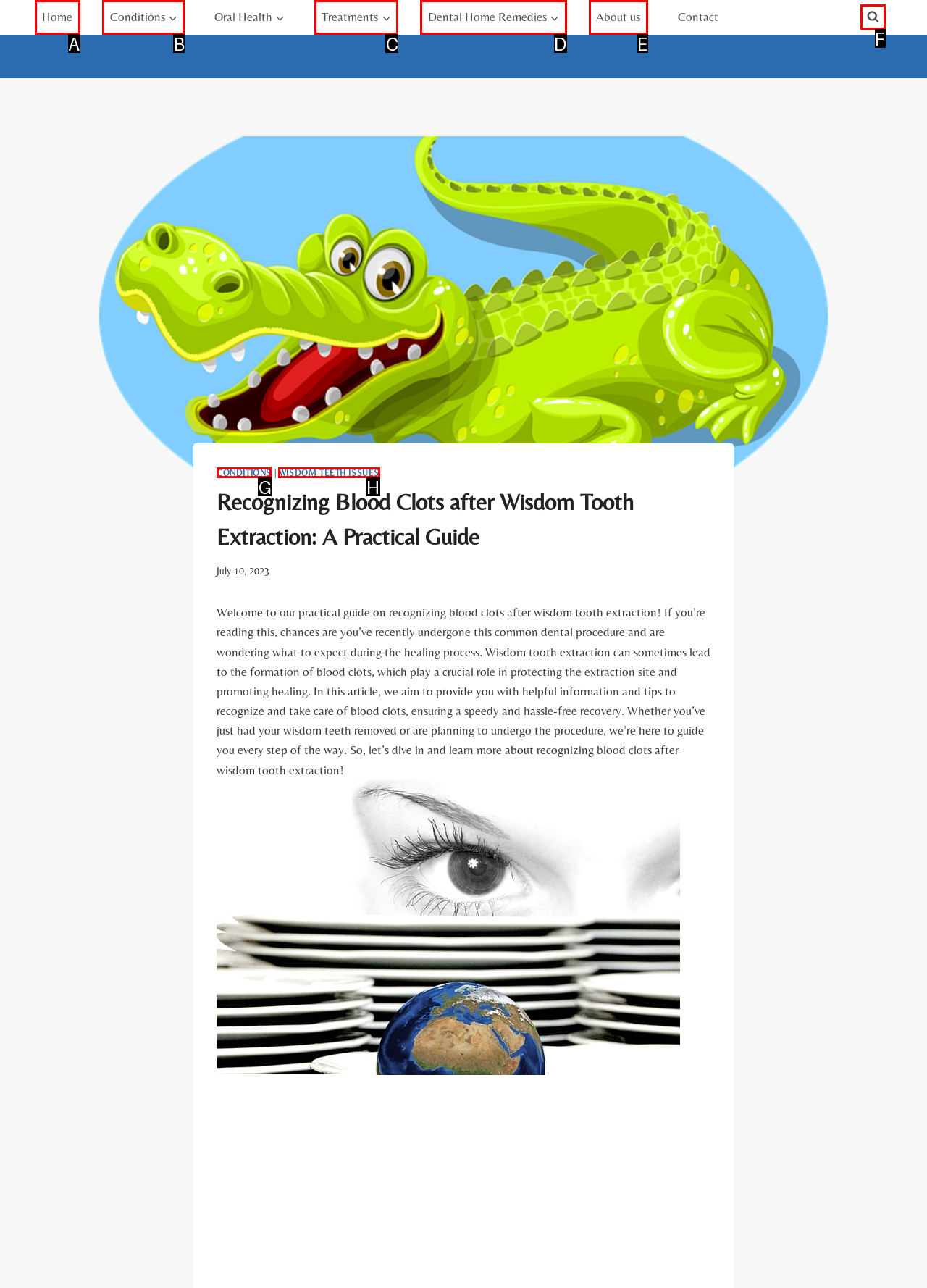From the given choices, identify the element that matches: Dental Home RemediesExpand
Answer with the letter of the selected option.

D